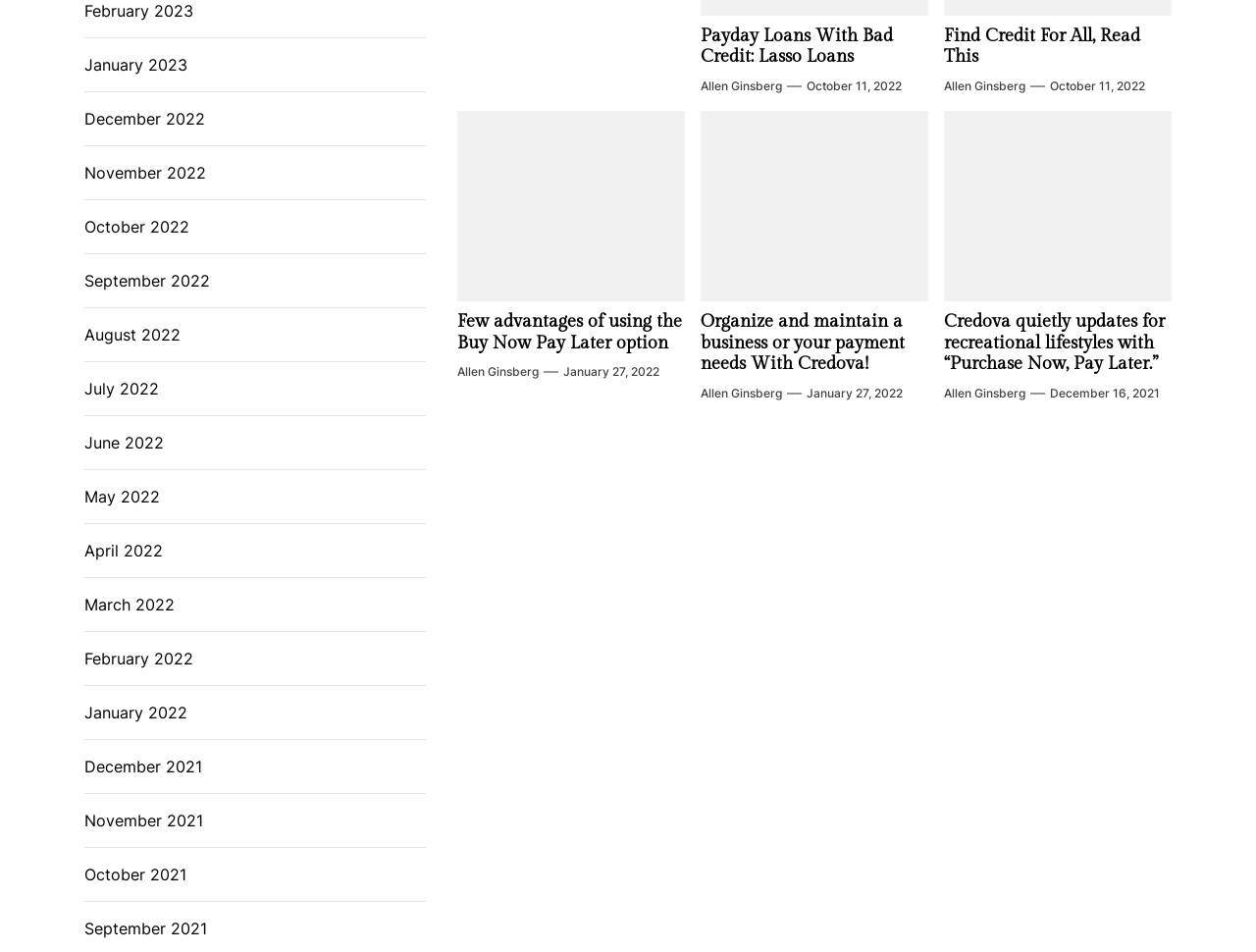Please identify the coordinates of the bounding box for the clickable region that will accomplish this instruction: "Click on 'Payday Loans With Bad Credit: Lasso Loans'".

[0.558, 0.027, 0.711, 0.07]